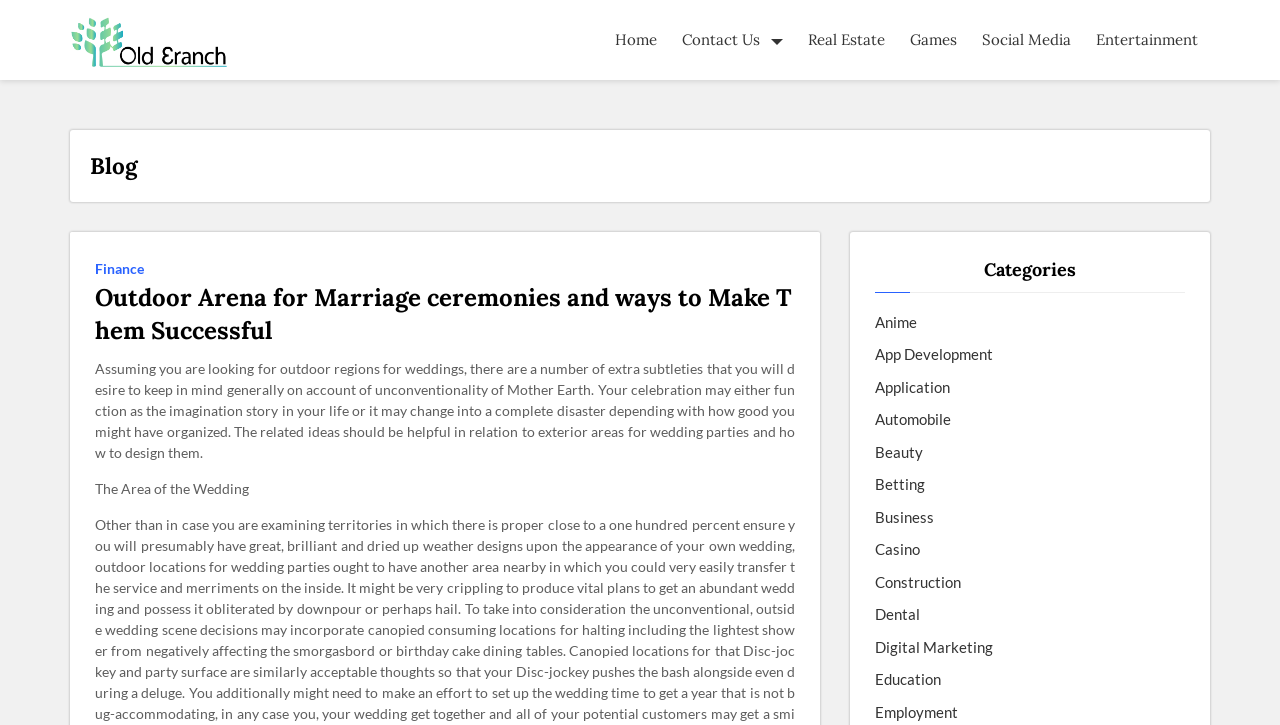Please locate the clickable area by providing the bounding box coordinates to follow this instruction: "View the 'Games' section".

[0.702, 0.001, 0.758, 0.108]